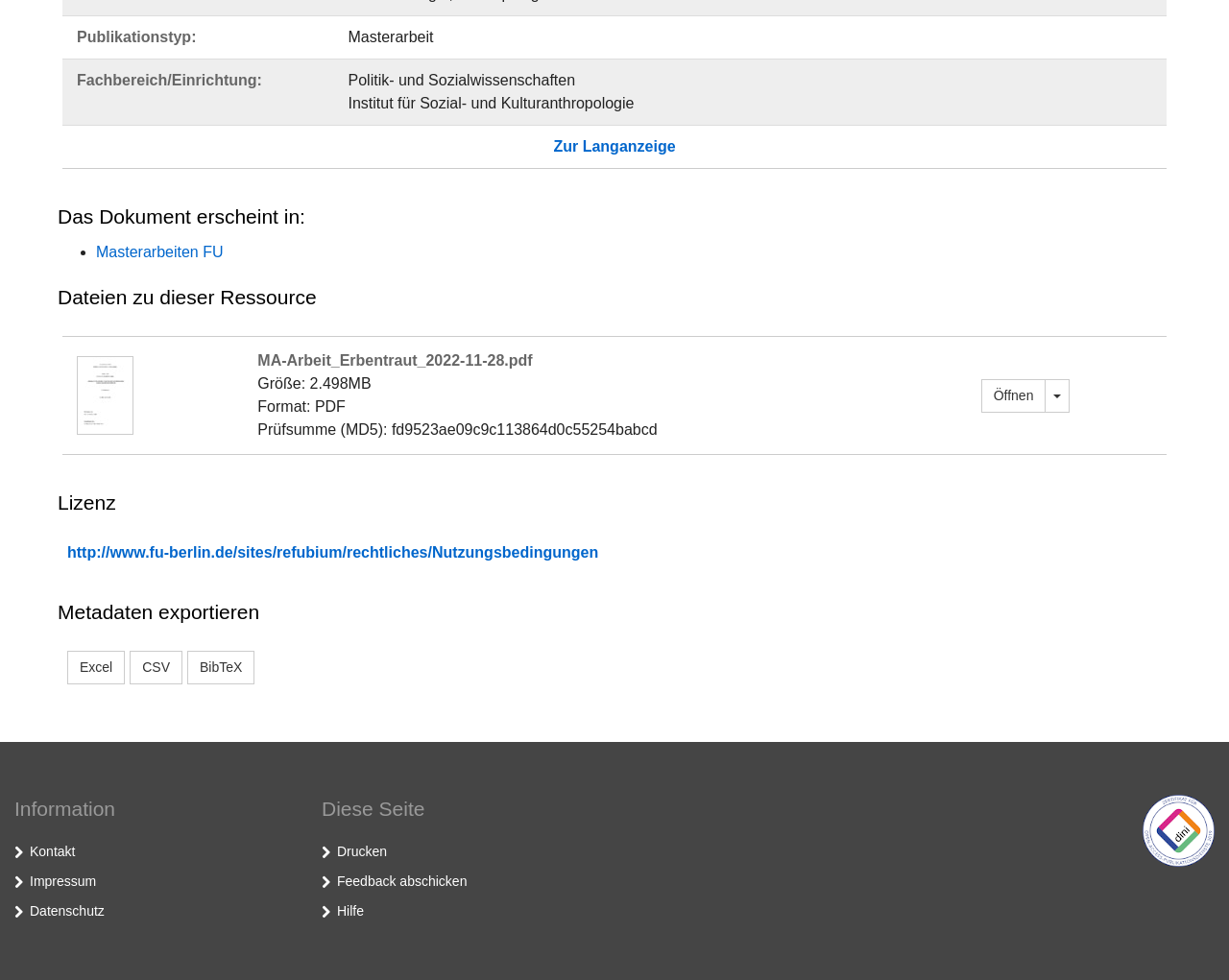Provide the bounding box coordinates in the format (top-left x, top-left y, bottom-right x, bottom-right y). All values are floating point numbers between 0 and 1. Determine the bounding box coordinate of the UI element described as: Dropdown öffnen

[0.85, 0.386, 0.871, 0.421]